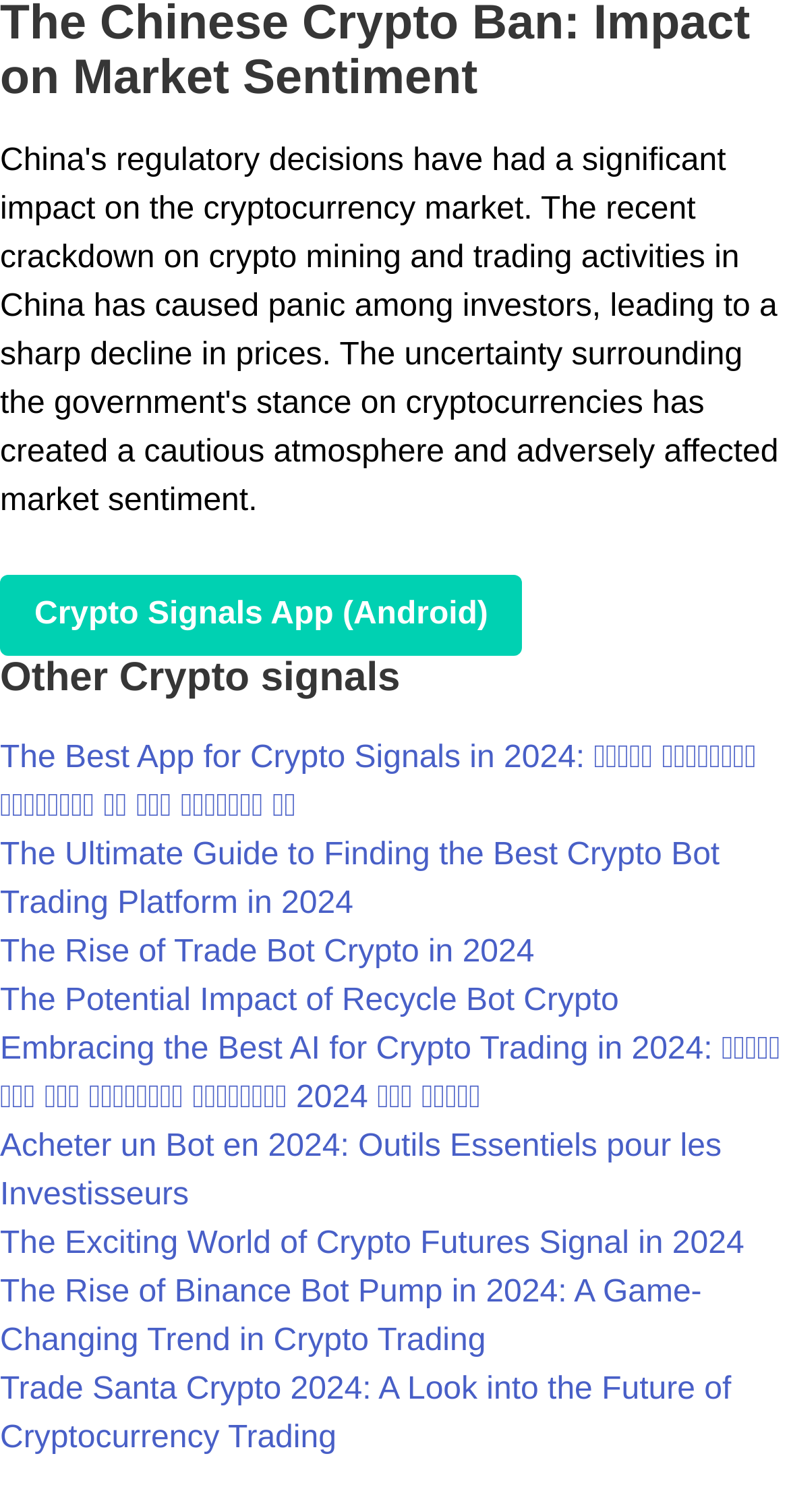Use a single word or phrase to answer the question:
How many links are on this webpage?

12